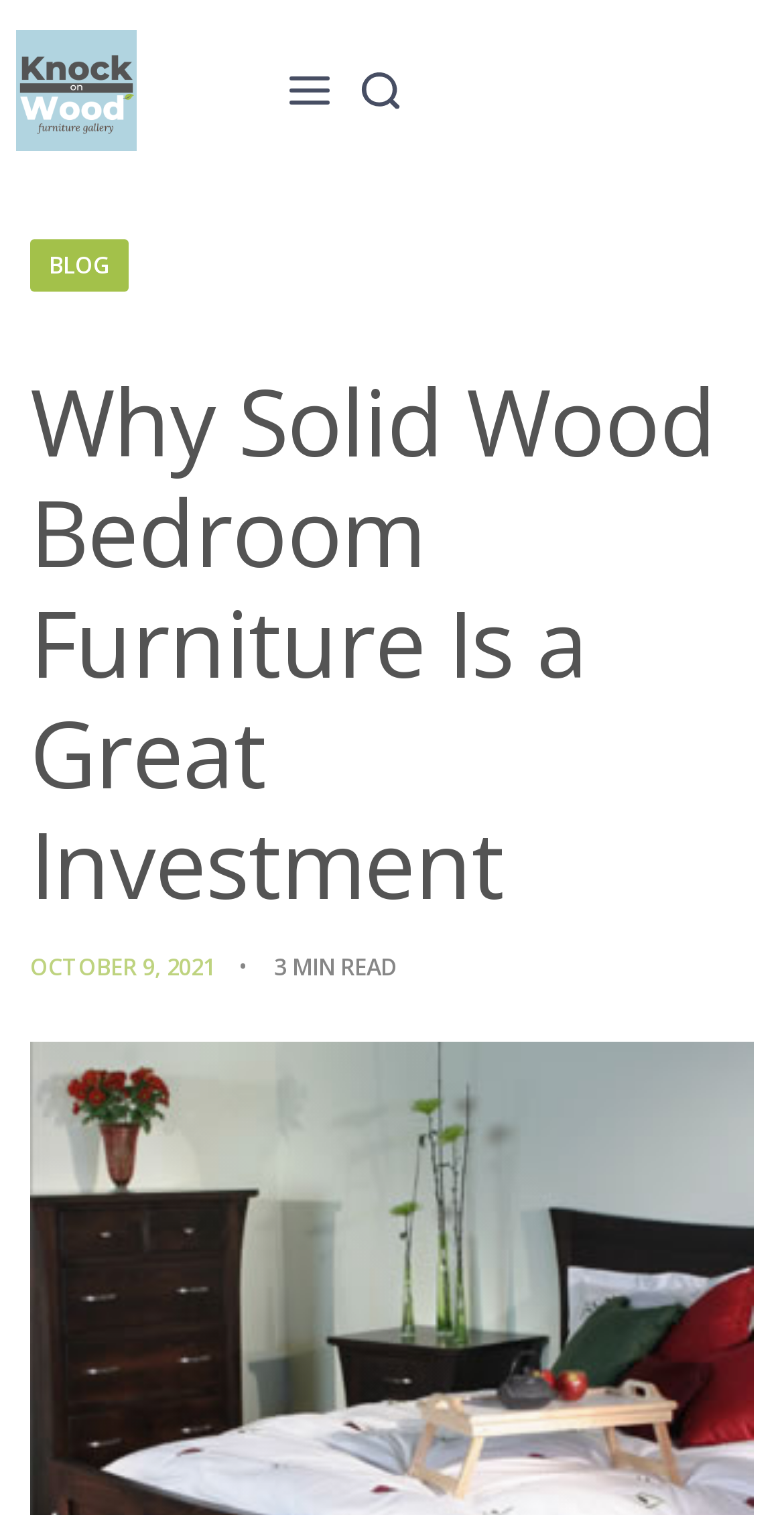Detail the various sections and features present on the webpage.

The webpage is about solid wood furniture, specifically highlighting its benefits as a great investment for bedroom furniture. At the top left corner, there is a link to "Knock on Wood Furniture Gallery" accompanied by an image with the same name. 

To the right of the image, there are two buttons: "Open menu" and "SEARCH OPEN". Below these buttons, there is a header section that spans across the page. Within this section, there is a link to the "BLOG" on the left, followed by a heading that reads "Why Solid Wood Bedroom Furniture Is a Great Investment". 

Further down, there is a link indicating the date "OCTOBER 9, 2021", along with a time element, and a static text "3 MIN READ" to the right of the date. The meta description suggests that the webpage will discuss the advantages of solid wood furniture, including its attractiveness, durability, and ease of maintenance.